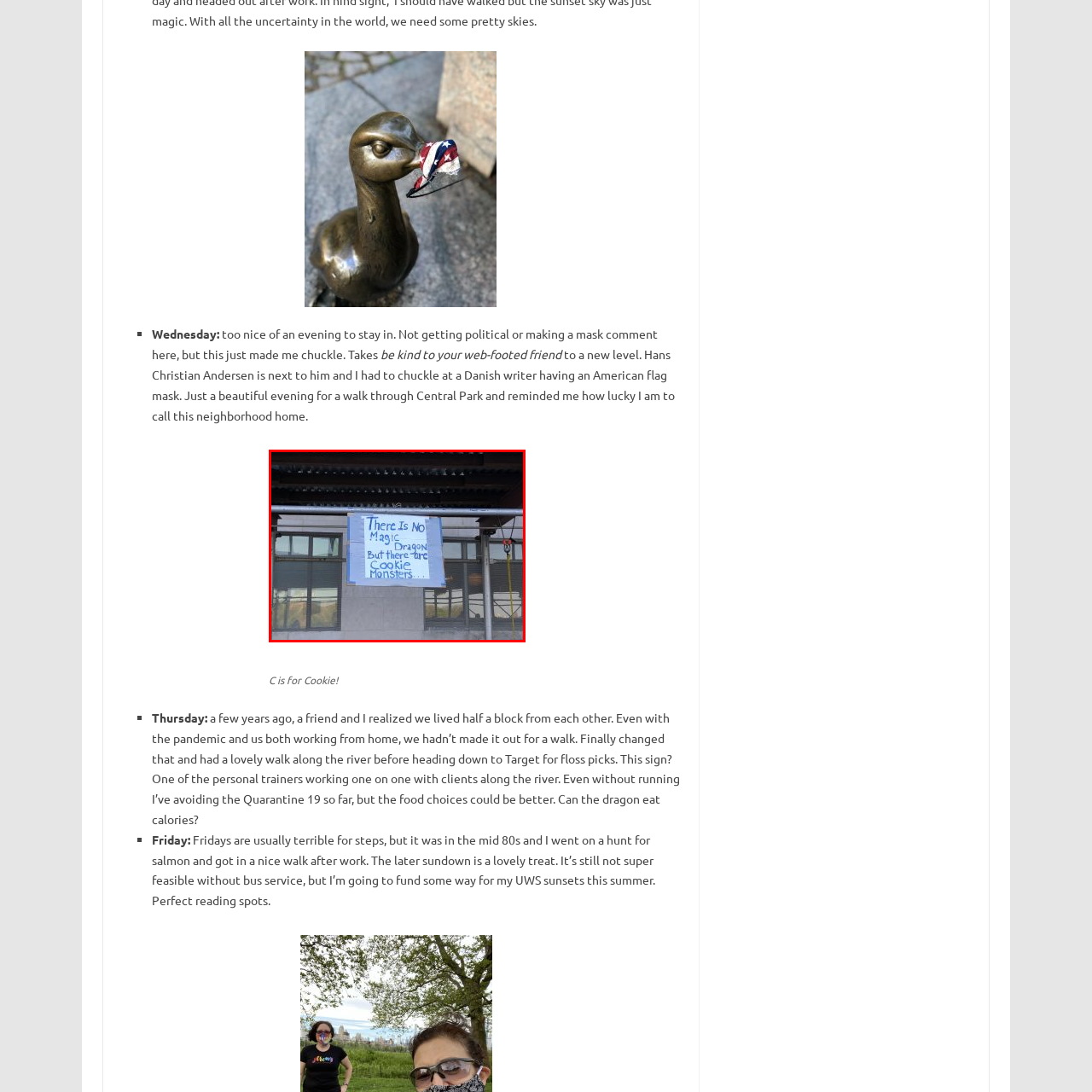Elaborate on the image contained within the red outline, providing as much detail as possible.

The image features a hand-painted sign displayed in an urban setting, likely part of a construction site or public space. The sign humorously states: "There is no magic dragon, but there are cookie monsters..." The playful wording suggests a lighthearted take on the absence of fantasy elements, instead celebrating a whimsical reference to cookie monsters, possibly evoking nostalgia or a connection to popular culture. The backdrop appears to be a building under renovation, with visible scaffolding and windows, hinting at a dynamic neighborhood atmosphere. This juxtaposition of construction and playful messaging captures a sense of community spirit and creativity in the face of urban development.